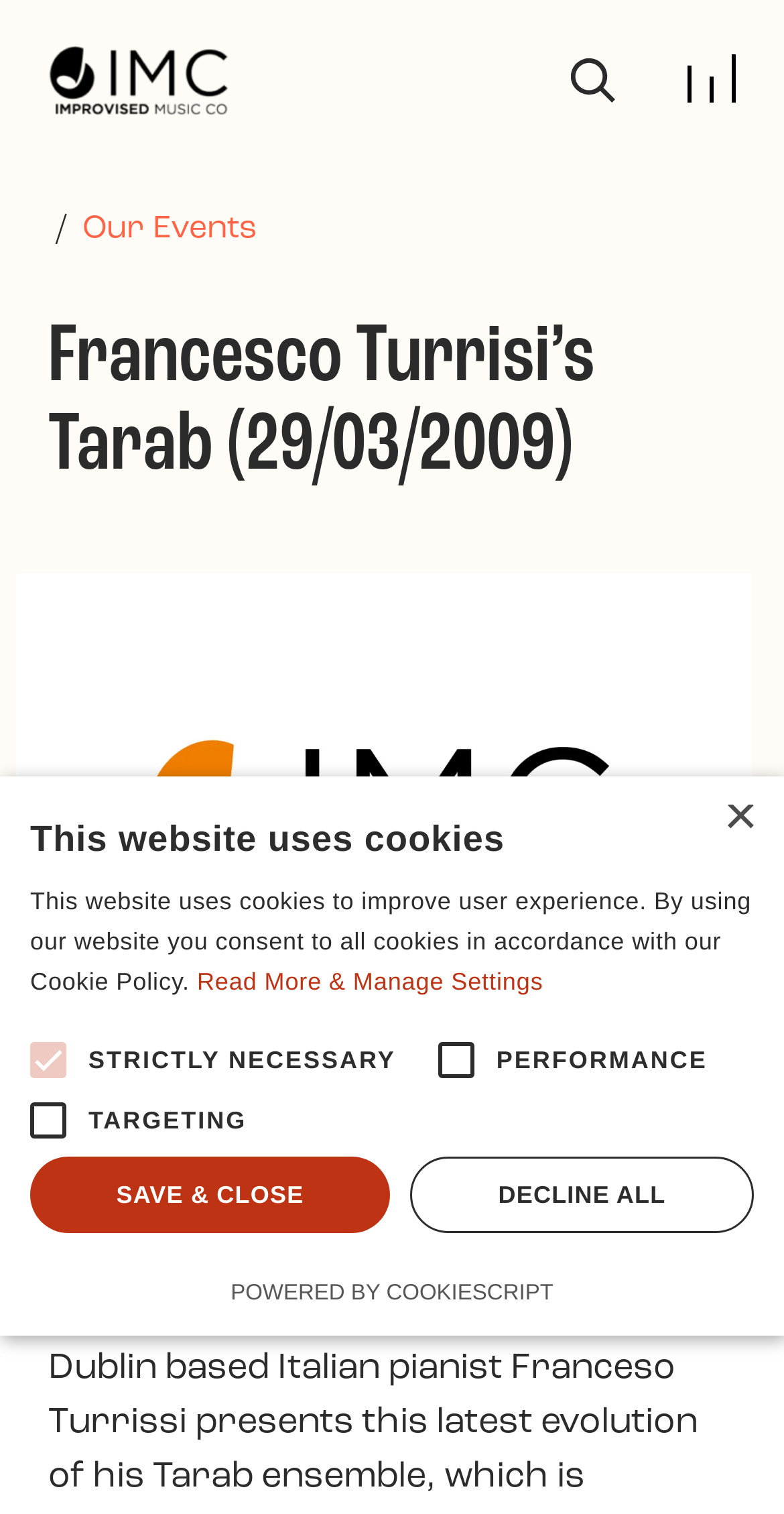Identify the bounding box coordinates of the clickable region to carry out the given instruction: "Read more about the event".

[0.062, 0.209, 0.938, 0.326]